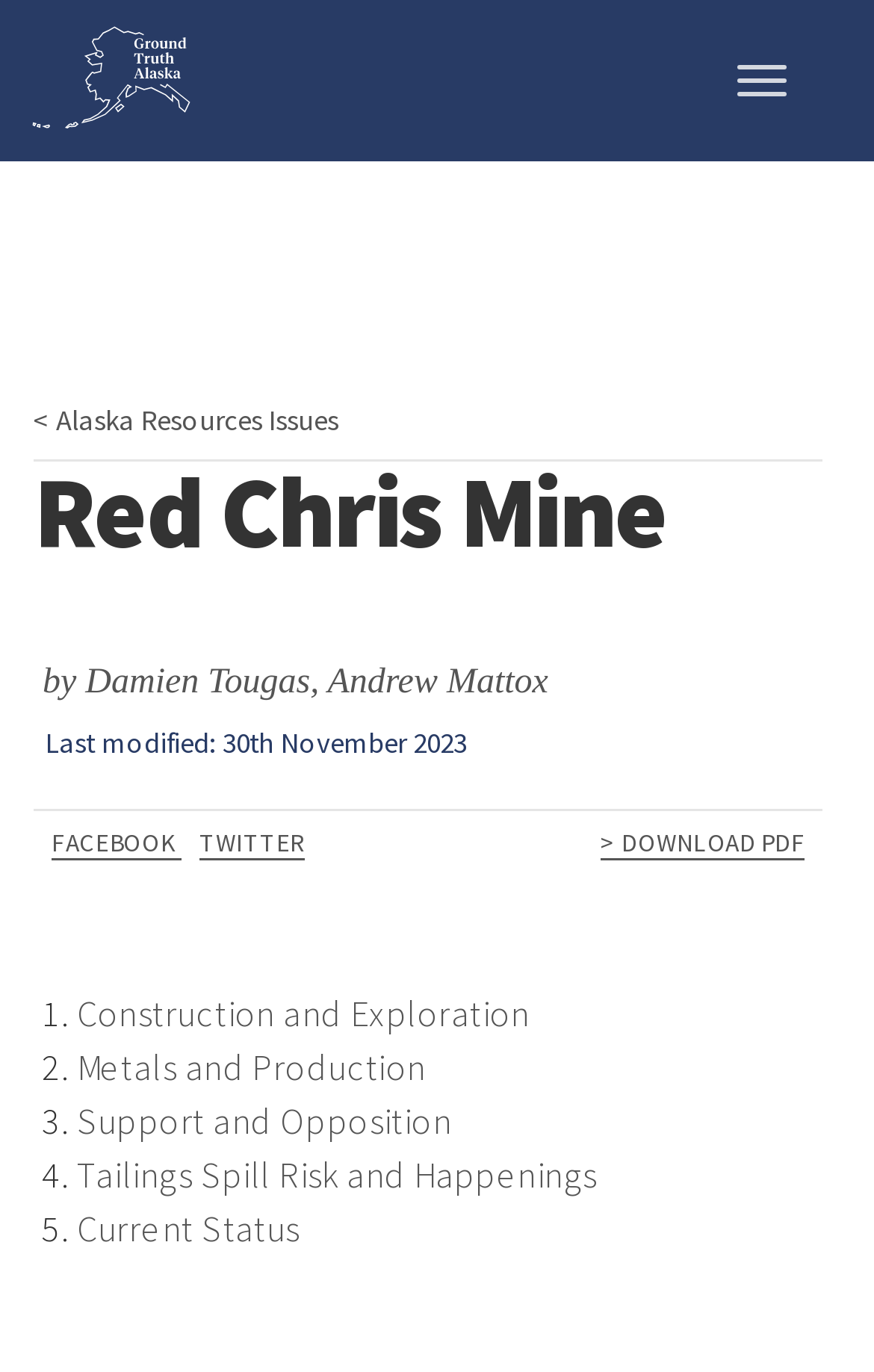Please answer the following question using a single word or phrase: 
What is the purpose of the button at the top-right?

Toggle navigation